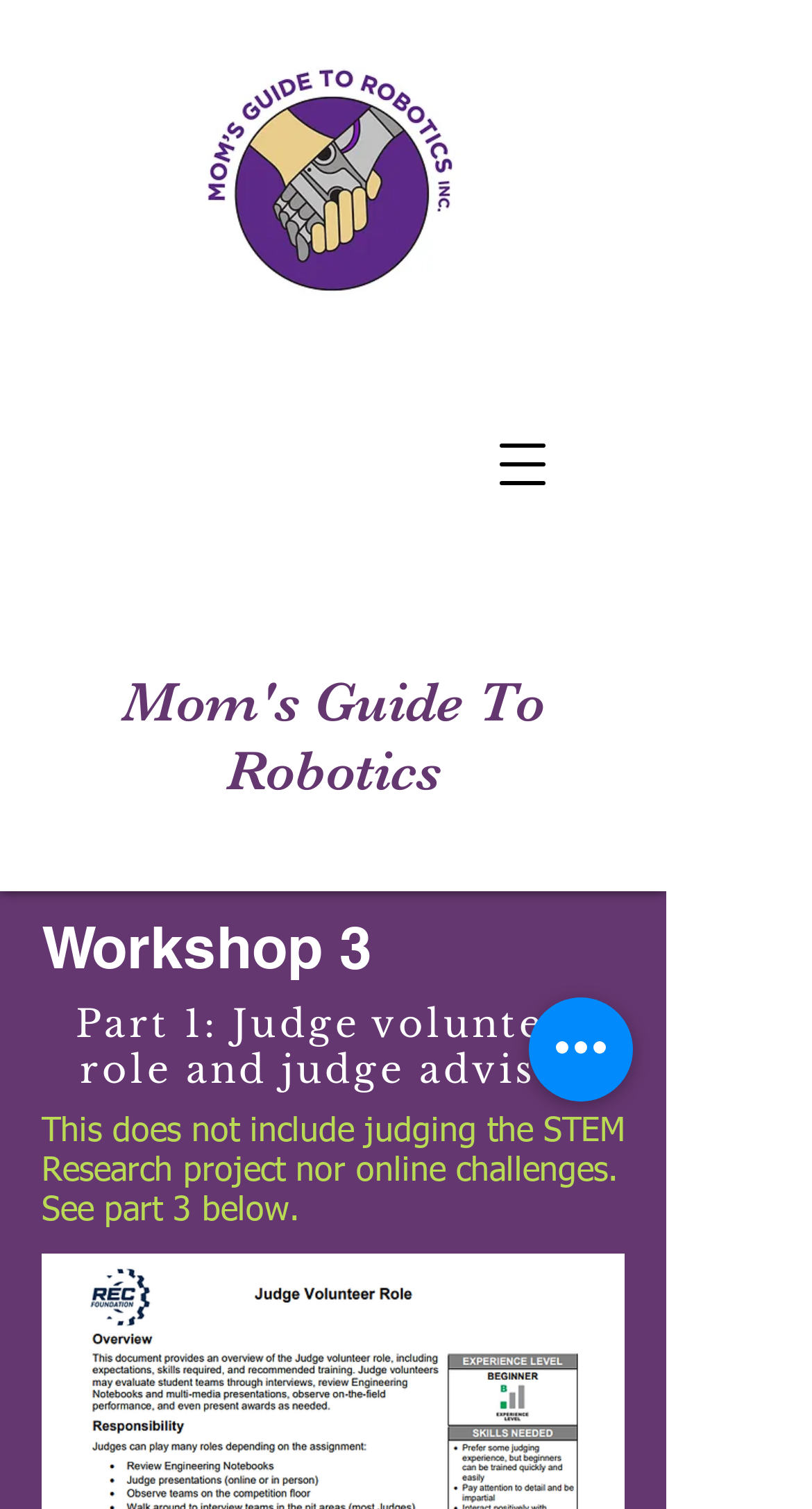What is the role of a judge volunteer mentioned in the text?
Answer the question with a single word or phrase, referring to the image.

Not judging STEM Research project